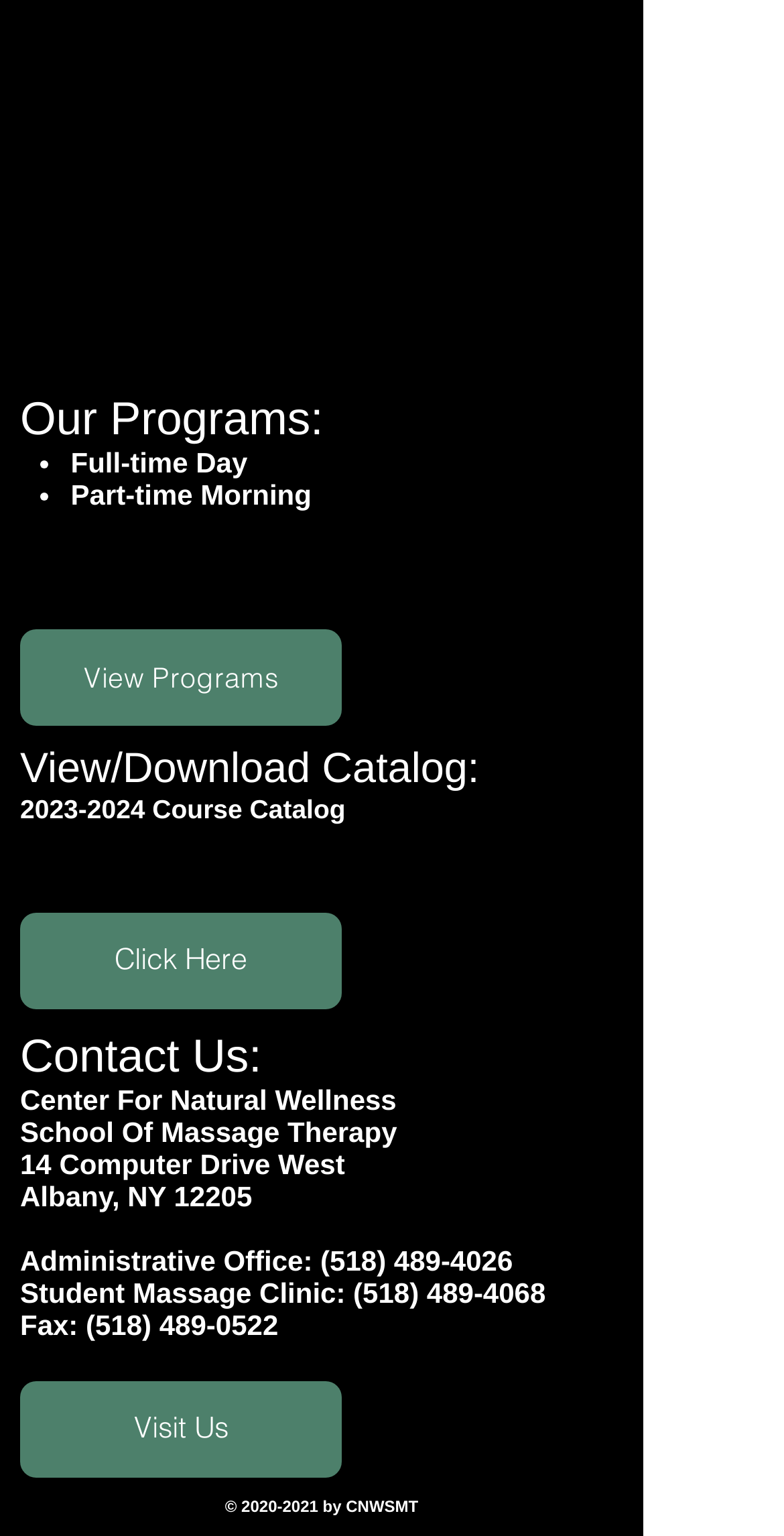What is the address of the Center For Natural Wellness?
Answer the question with a single word or phrase by looking at the picture.

14 Computer Drive West, Albany, NY 12205